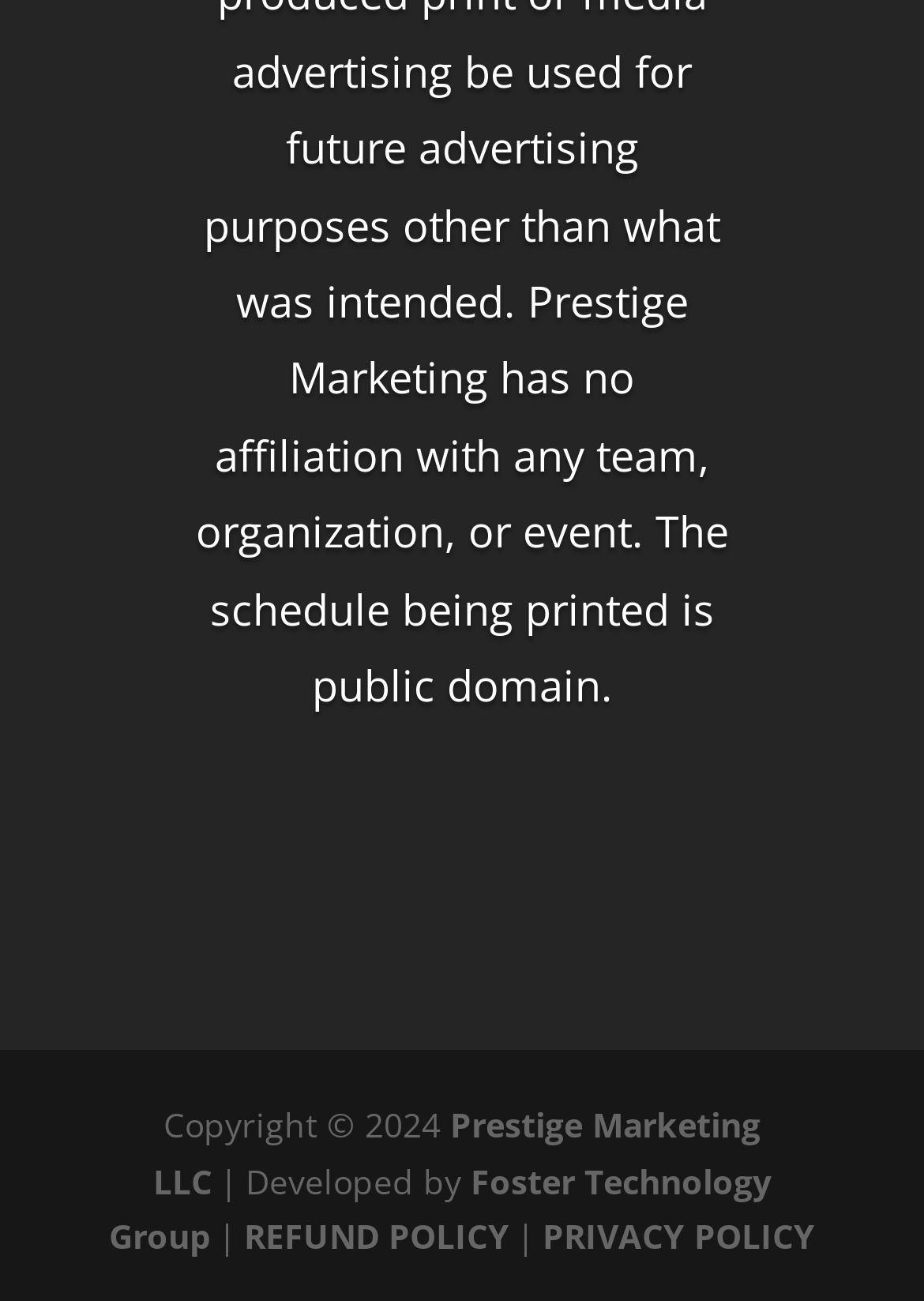Please use the details from the image to answer the following question comprehensively:
What is between 'REFUND POLICY' and 'PRIVACY POLICY'?

Between the 'REFUND POLICY' and 'PRIVACY POLICY' links, there is a vertical bar '|' separating them.